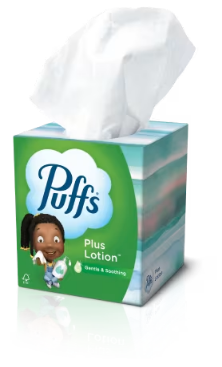Based on what you see in the screenshot, provide a thorough answer to this question: What is the age of the cartoon character?

The cartoon character depicted on the front of the packaging is a young child, which is evident from the illustration of a smiling child holding a tissue, emphasizing the user-friendly and soothing nature of the product.